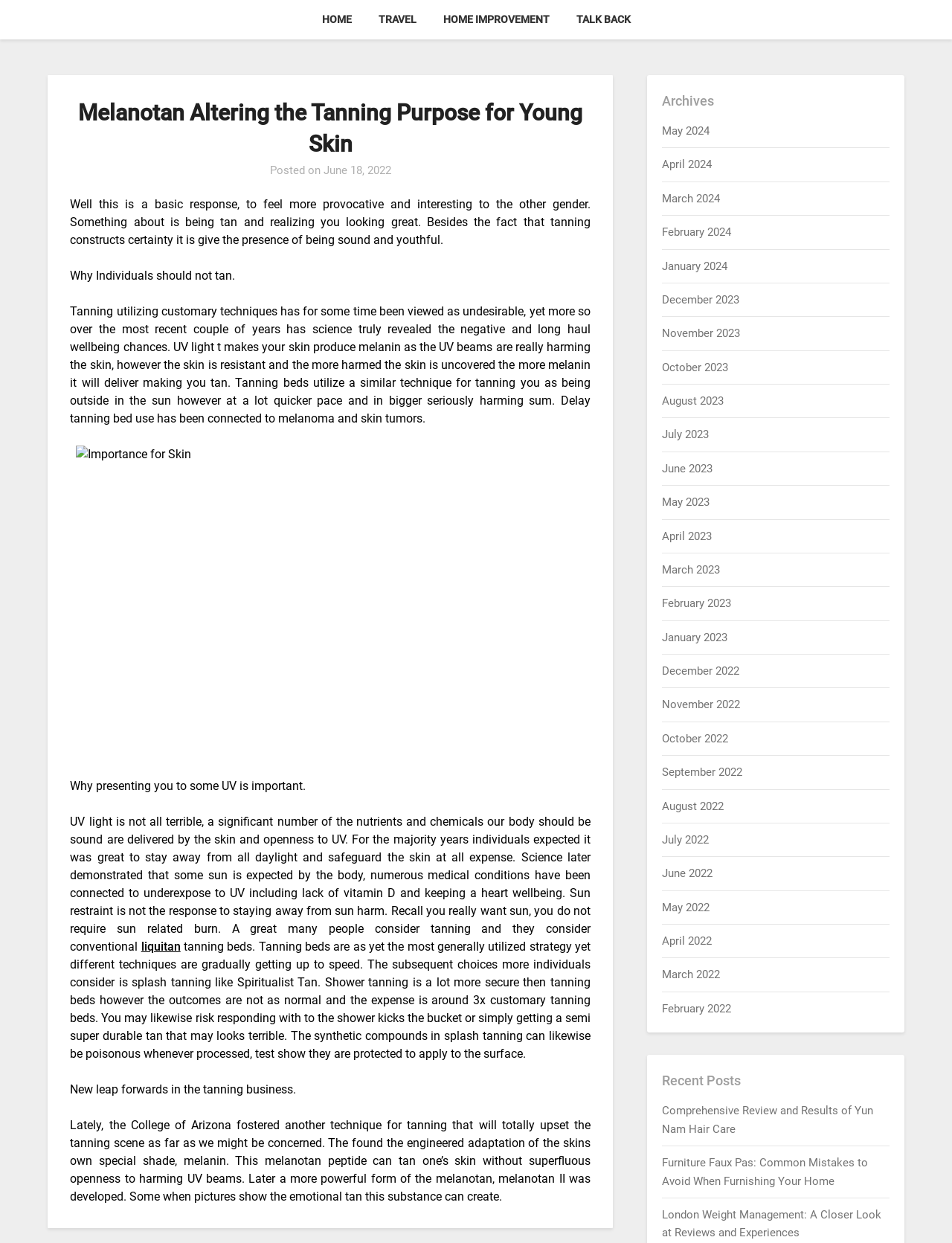What is the date of the article?
Please answer the question with a single word or phrase, referencing the image.

June 18, 2022